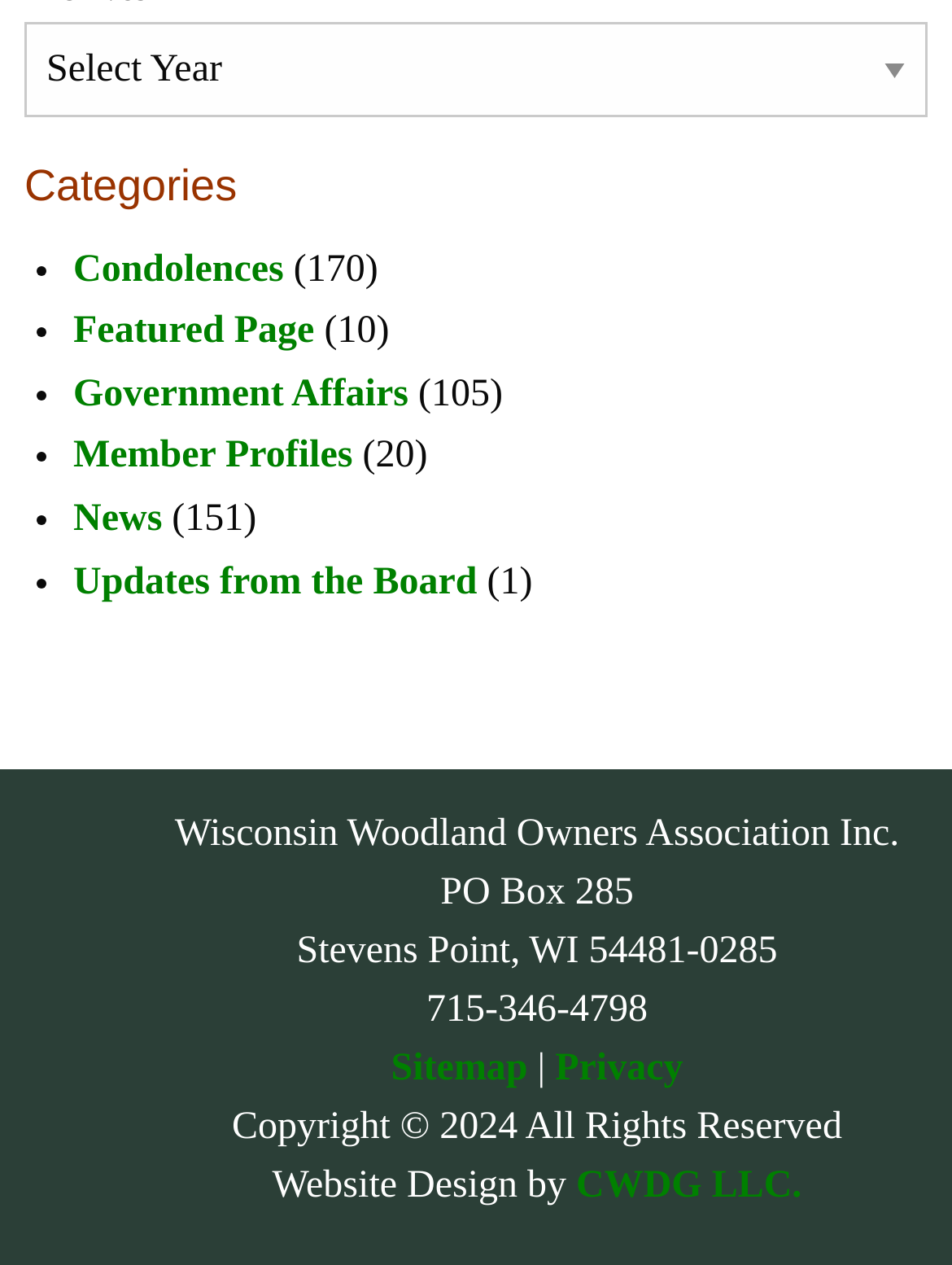Calculate the bounding box coordinates of the UI element given the description: "Sitemap".

[0.411, 0.828, 0.554, 0.863]